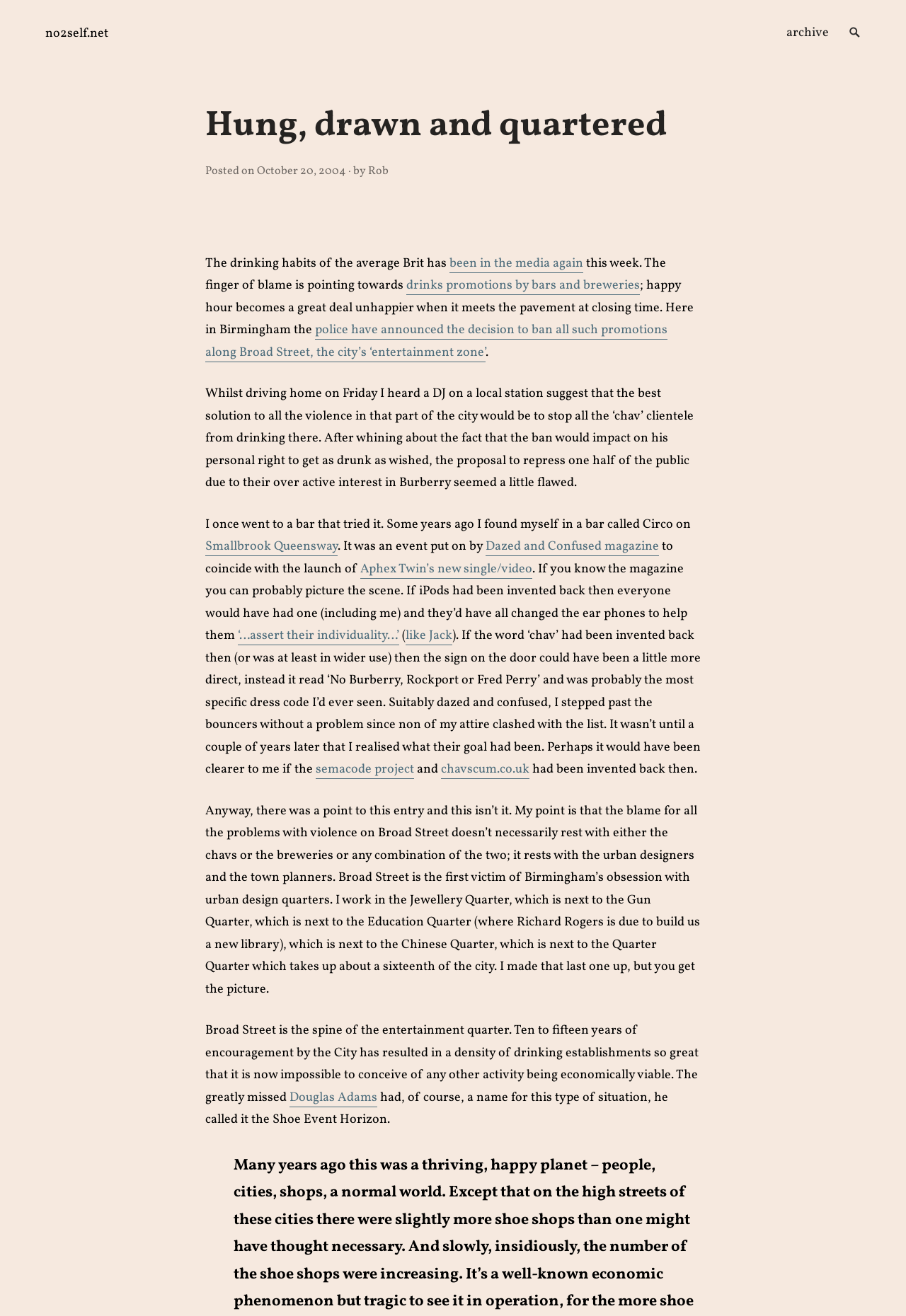From the webpage screenshot, predict the bounding box of the UI element that matches this description: "like Jack".

[0.448, 0.476, 0.499, 0.49]